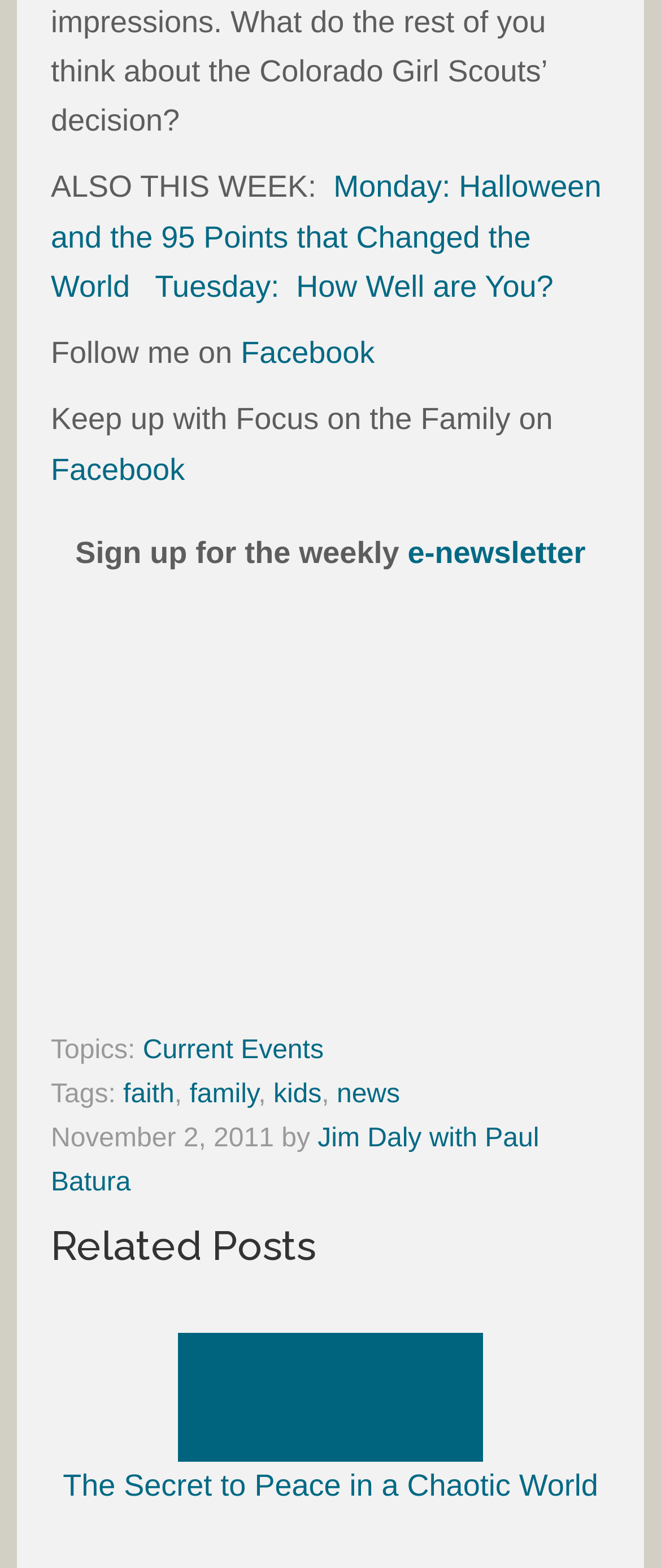Identify the bounding box coordinates for the region to click in order to carry out this instruction: "Follow me on Facebook". Provide the coordinates using four float numbers between 0 and 1, formatted as [left, top, right, bottom].

[0.364, 0.214, 0.567, 0.236]